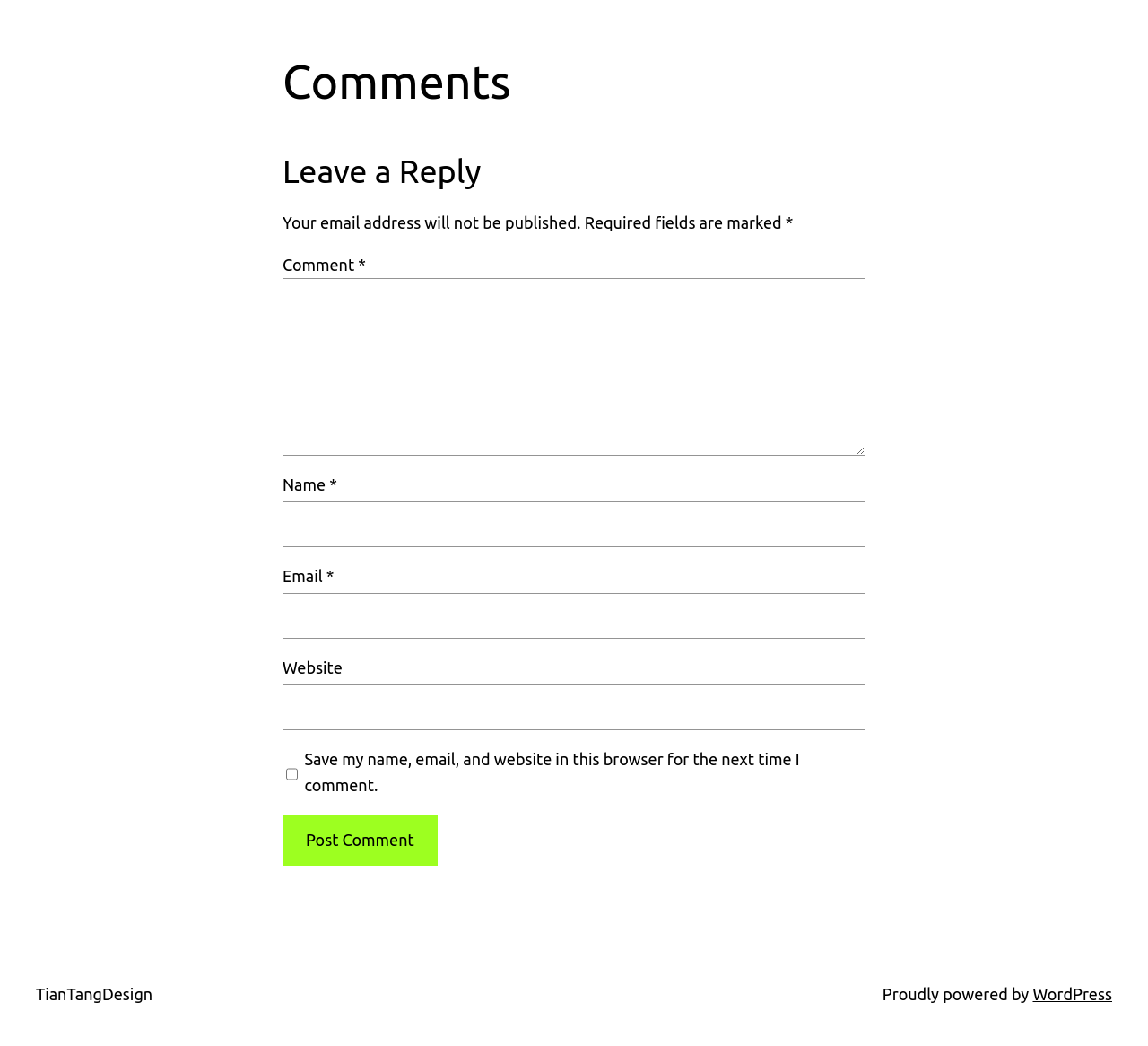Determine the bounding box coordinates of the UI element that matches the following description: "TianTangDesign". The coordinates should be four float numbers between 0 and 1 in the format [left, top, right, bottom].

[0.031, 0.941, 0.133, 0.959]